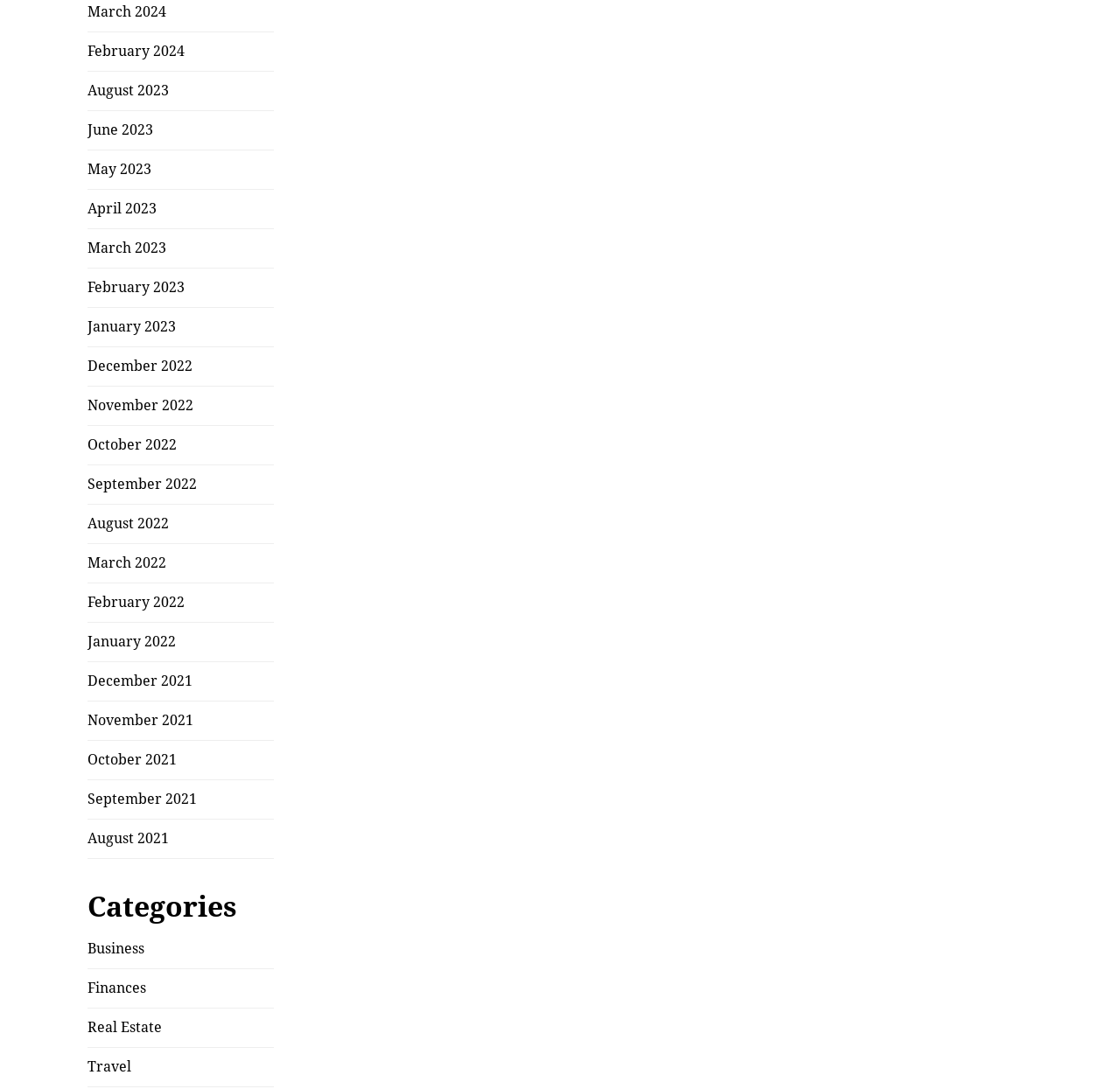Please specify the bounding box coordinates of the element that should be clicked to execute the given instruction: 'Check Finances'. Ensure the coordinates are four float numbers between 0 and 1, expressed as [left, top, right, bottom].

[0.078, 0.9, 0.13, 0.915]